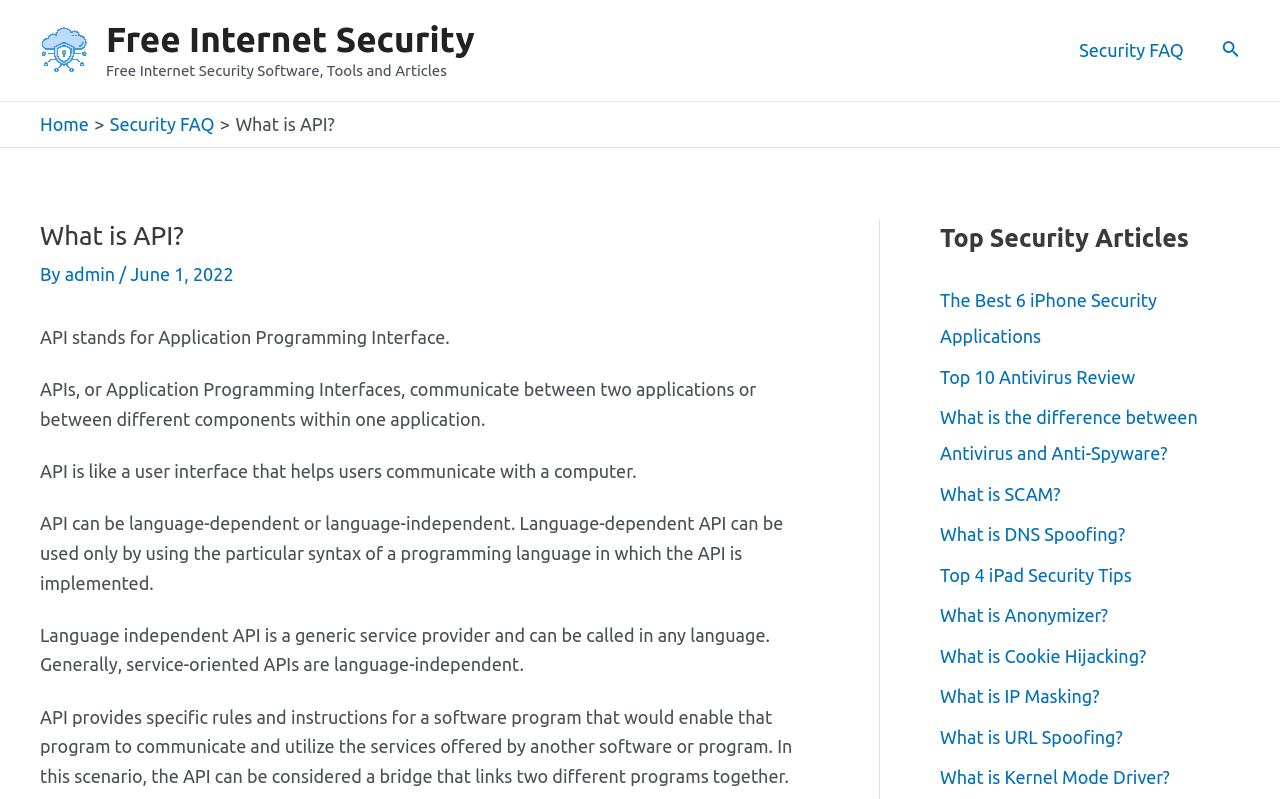What is the date of the article 'What is API?'?
Use the screenshot to answer the question with a single word or phrase.

June 1, 2022